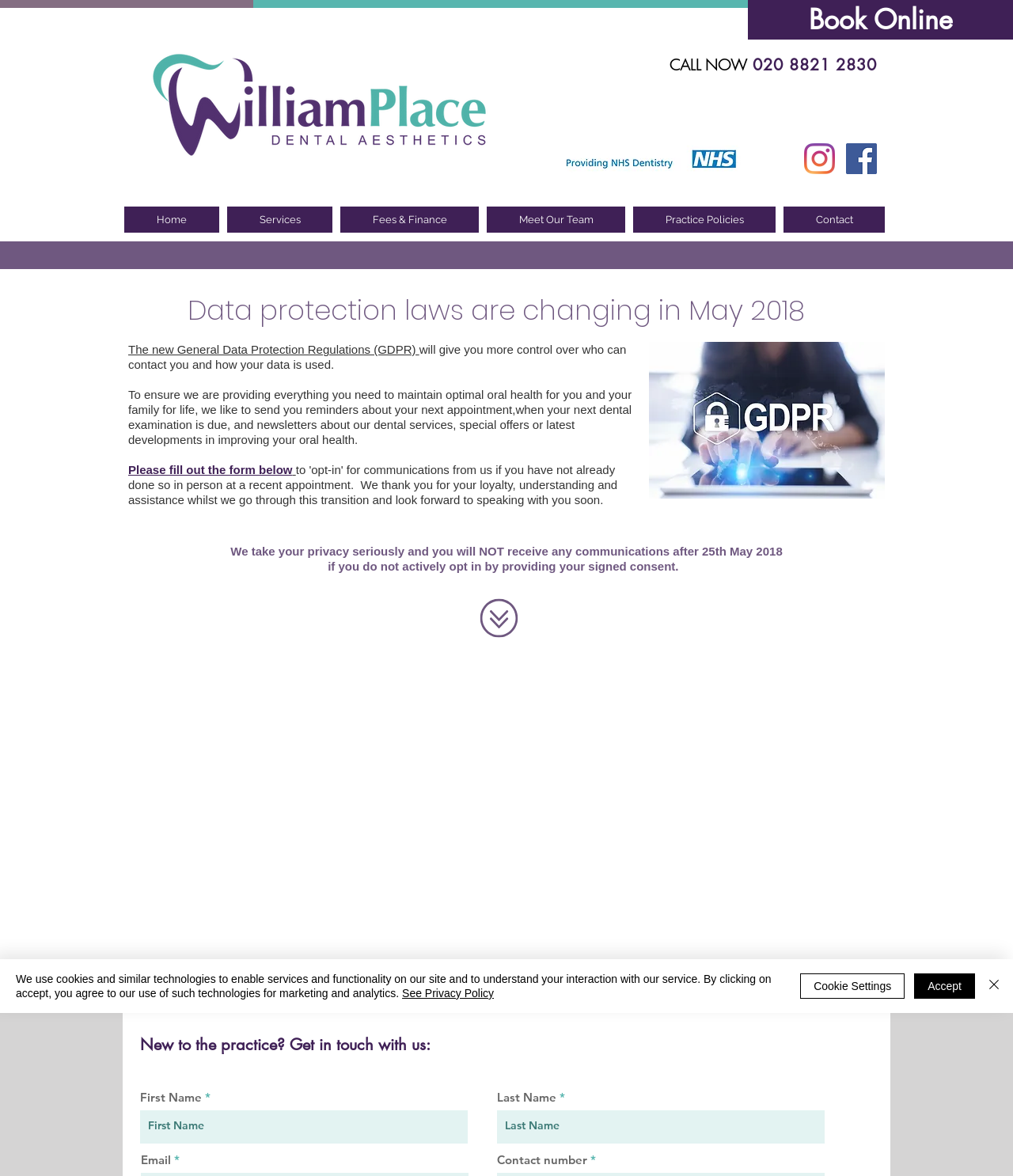How many social media links are available?
Look at the screenshot and give a one-word or phrase answer.

2